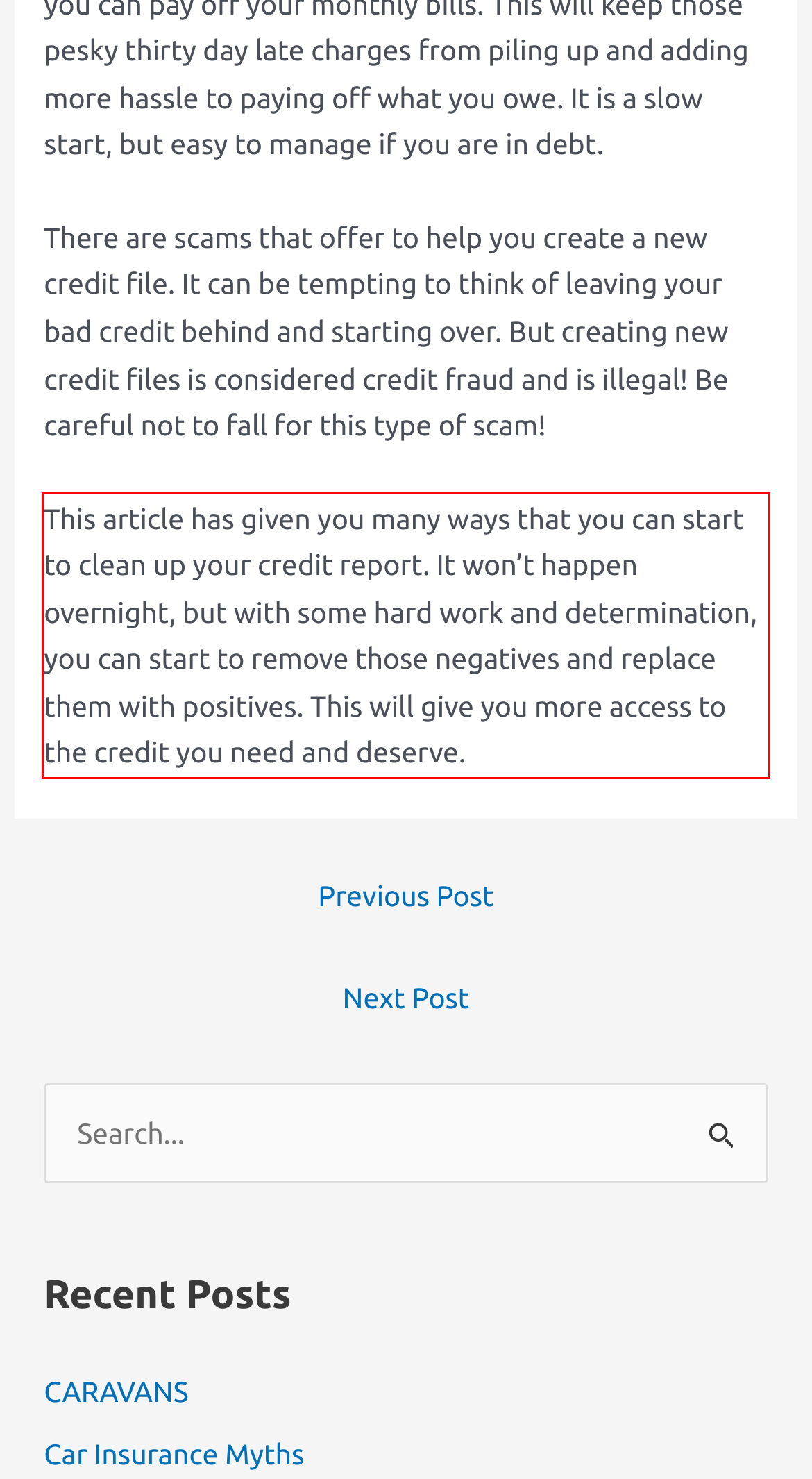Look at the screenshot of the webpage, locate the red rectangle bounding box, and generate the text content that it contains.

This article has given you many ways that you can start to clean up your credit report. It won’t happen overnight, but with some hard work and determination, you can start to remove those negatives and replace them with positives. This will give you more access to the credit you need and deserve.